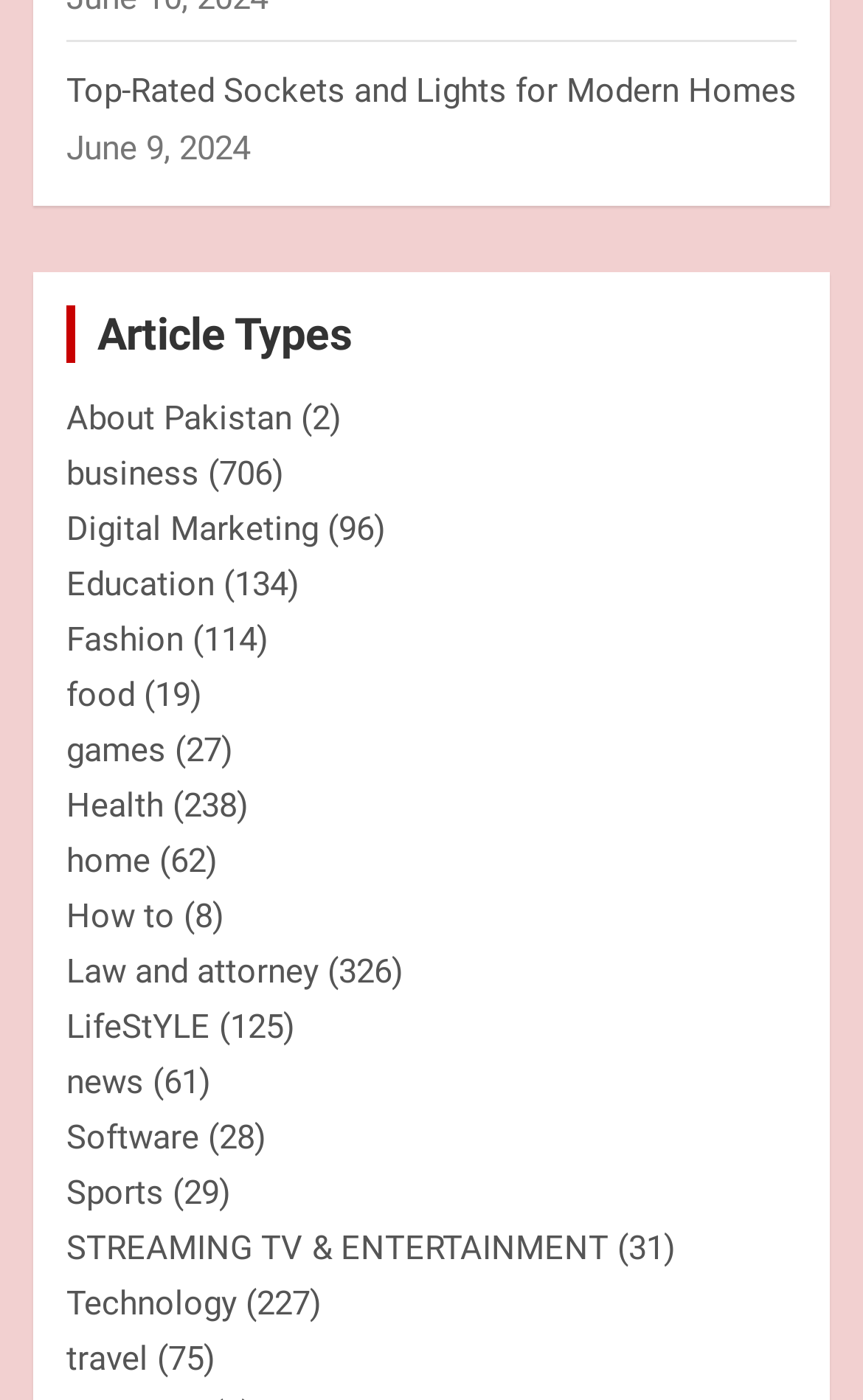Given the element description "SCHEDULE NOW", identify the bounding box of the corresponding UI element.

None